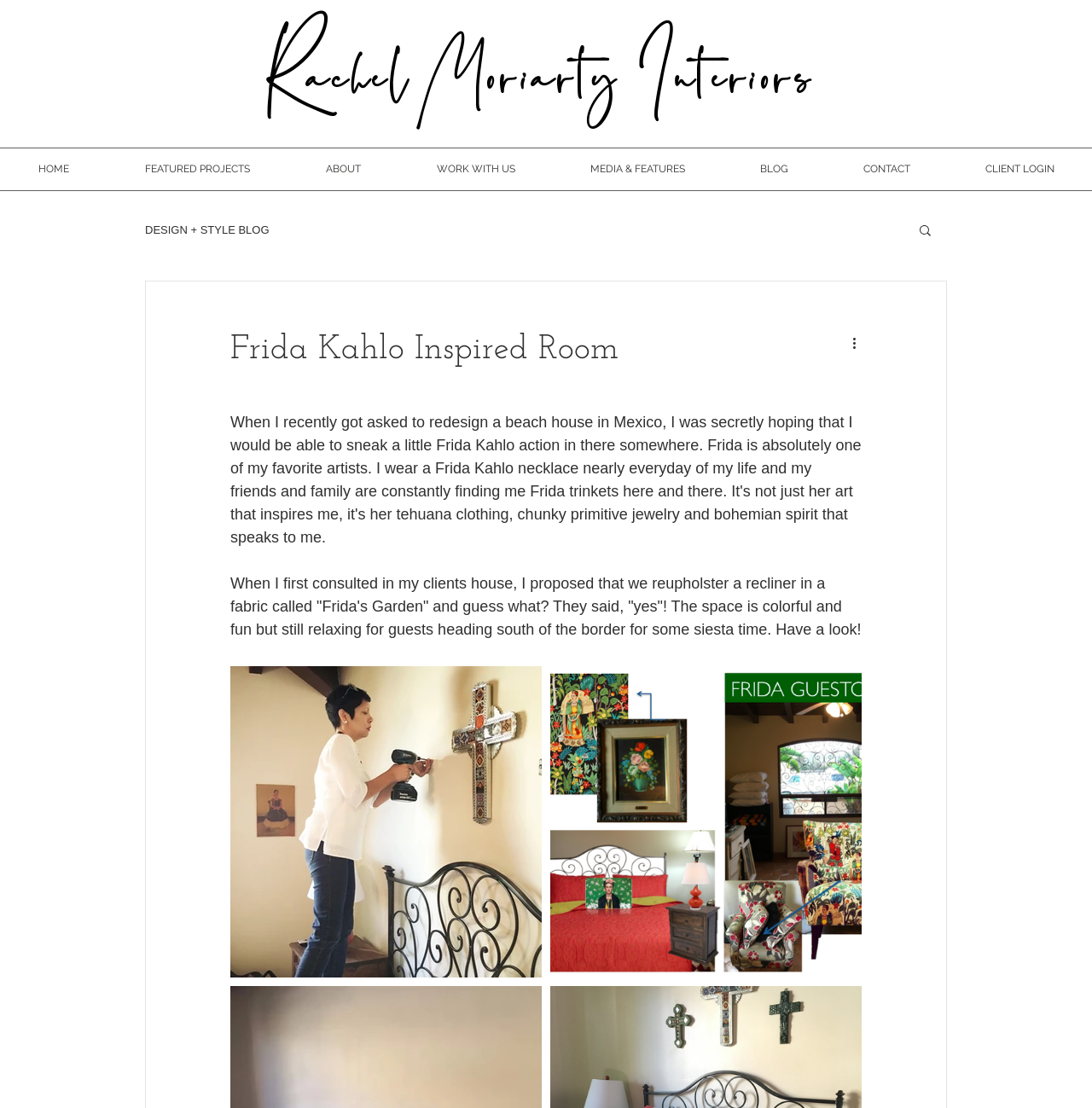Please specify the bounding box coordinates of the area that should be clicked to accomplish the following instruction: "read design and style blog". The coordinates should consist of four float numbers between 0 and 1, i.e., [left, top, right, bottom].

[0.133, 0.201, 0.247, 0.213]